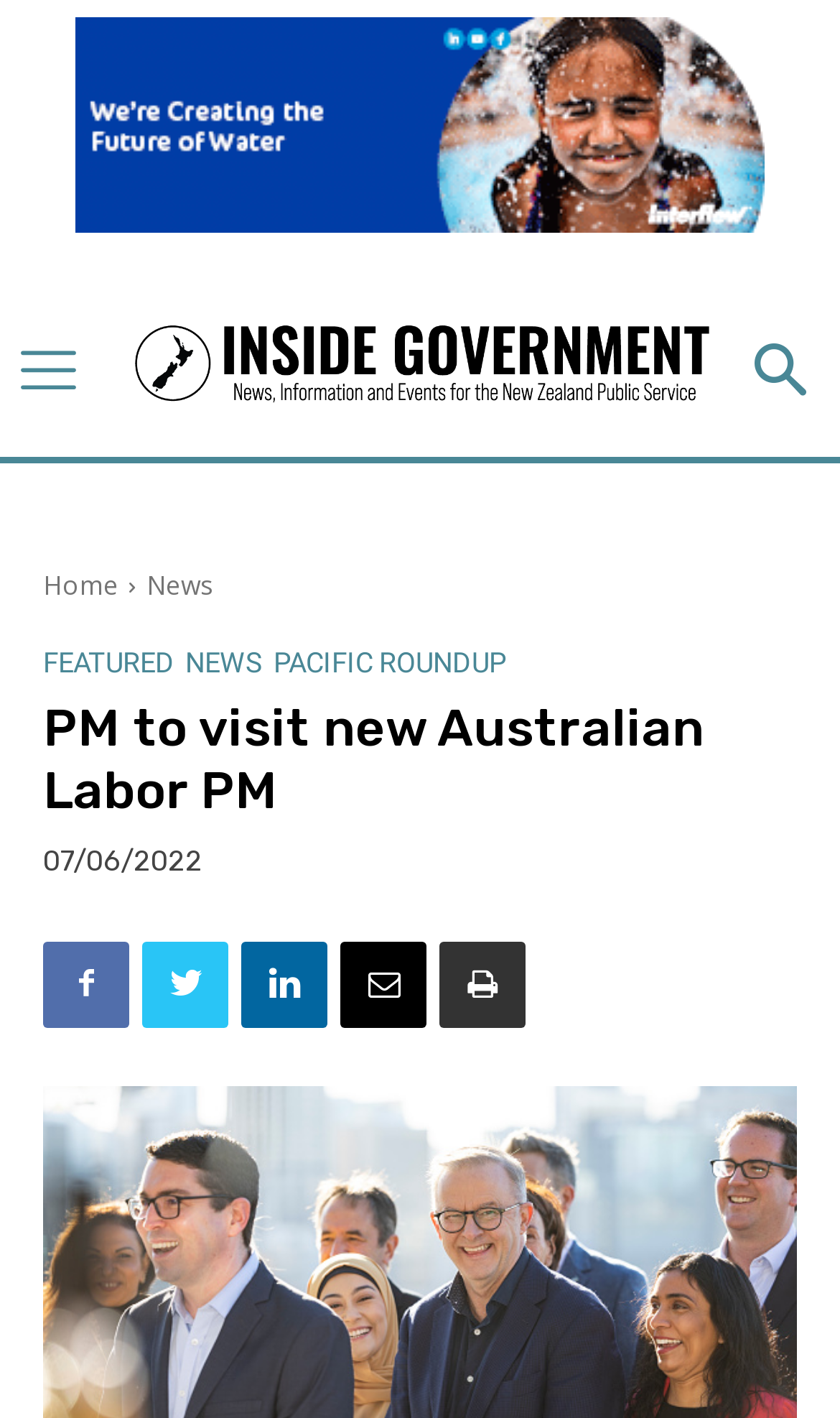How many social media links are there?
Based on the image, answer the question with a single word or brief phrase.

5